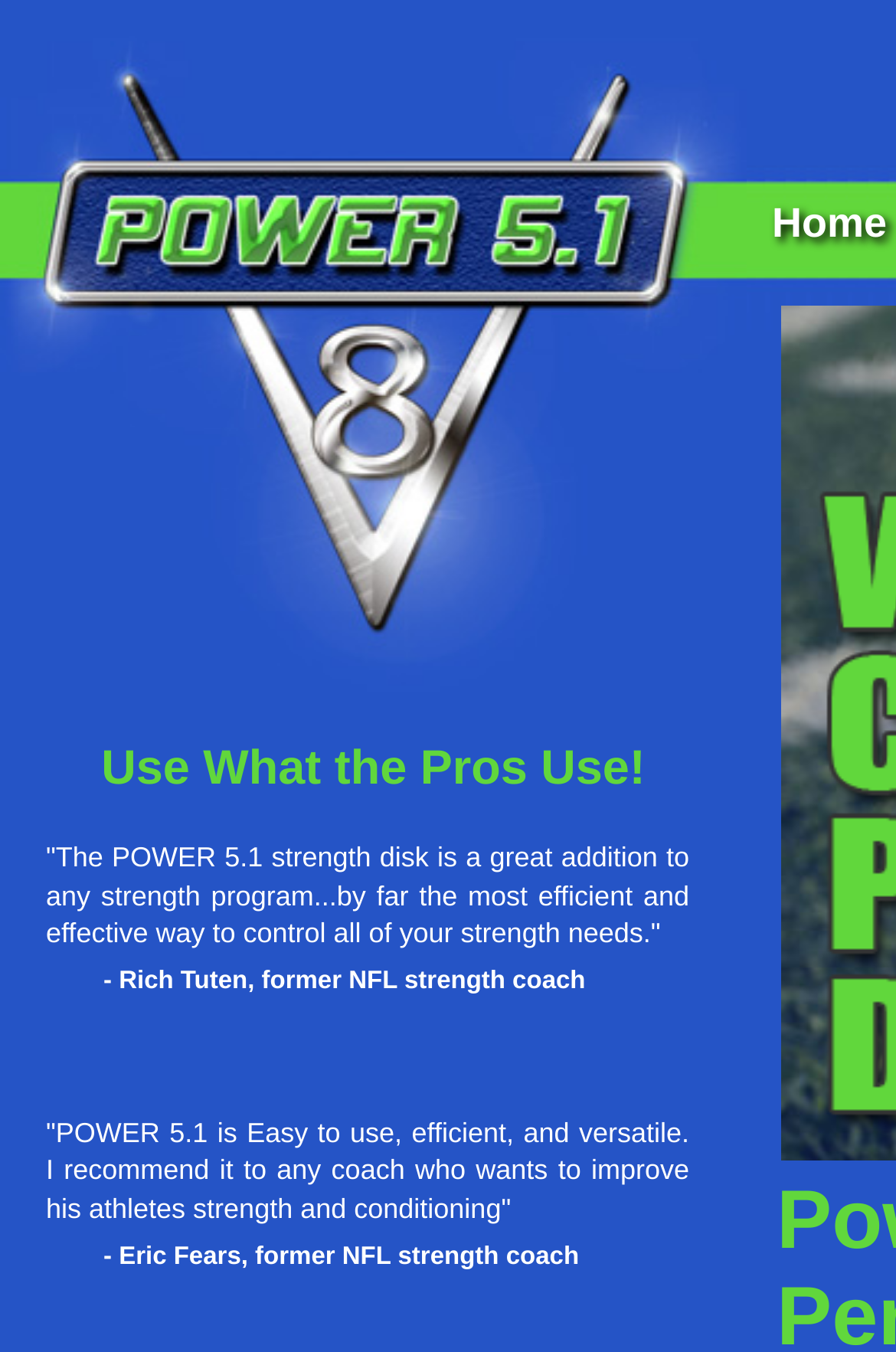Offer a thorough description of the webpage.

The webpage is about Power 5.1 Strength Training and Personal Fitness Software. At the top, there is a logo image and a link with the same name, taking up most of the width and positioned near the top of the page. Below the logo, there is a heading that reads "Use What the Pros Use!".

Following the heading, there are two testimonials from former NFL strength coaches, Rich Tuten and Eric Fears. The first testimonial is a quote from Rich Tuten, describing the POWER 5.1 strength disk as a great addition to any strength program. Below this quote, there is a smaller text indicating that it is from Rich Tuten, former NFL strength coach. 

After a small gap, there is another testimonial from Eric Fears, praising POWER 5.1 as easy to use, efficient, and versatile. Similarly, below this quote, there is a smaller text indicating that it is from Eric Fears, former NFL strength coach.

At the bottom right corner of the page, there is a link to the "Home" page.